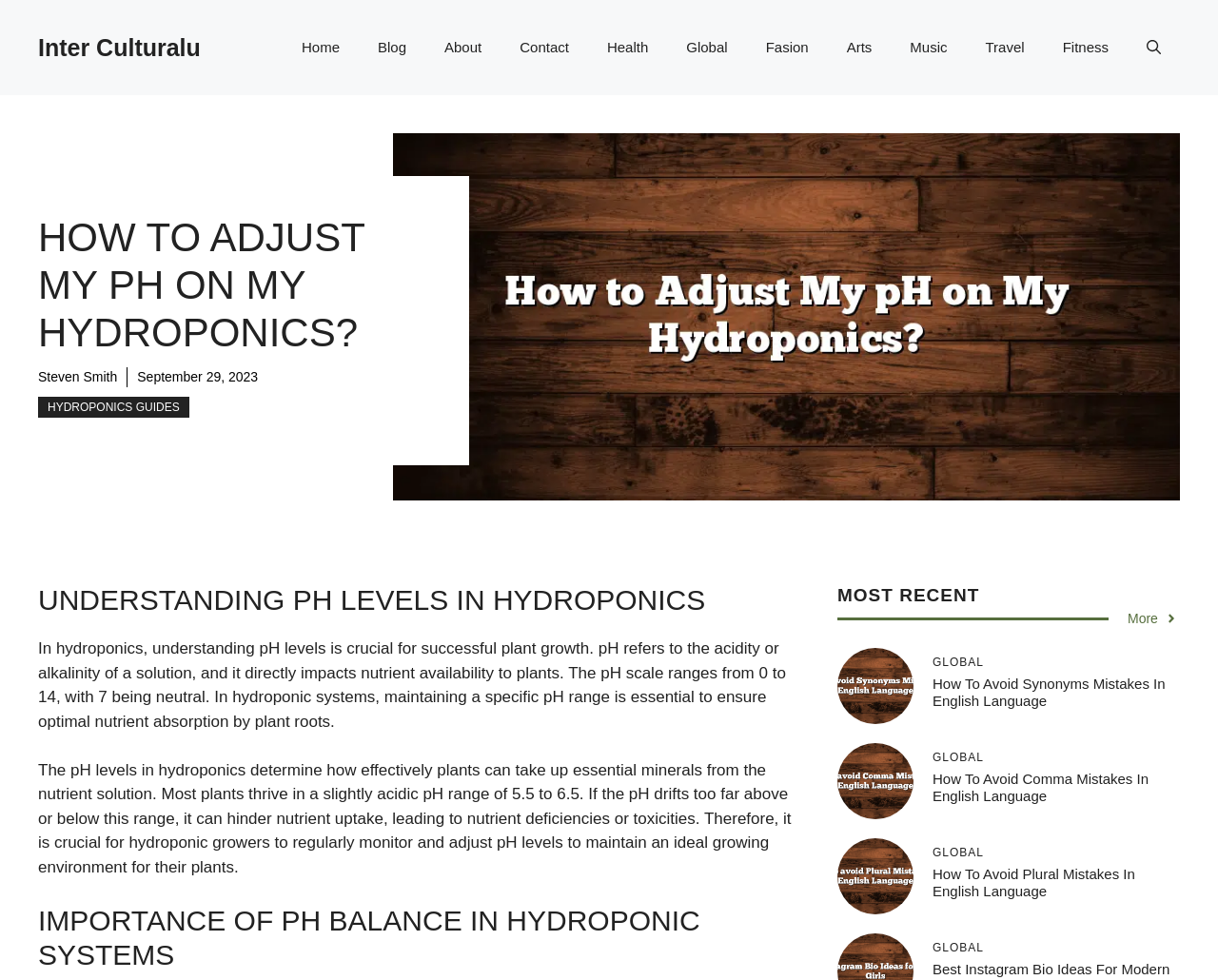Give a succinct answer to this question in a single word or phrase: 
What is the date of the article?

September 29, 2023